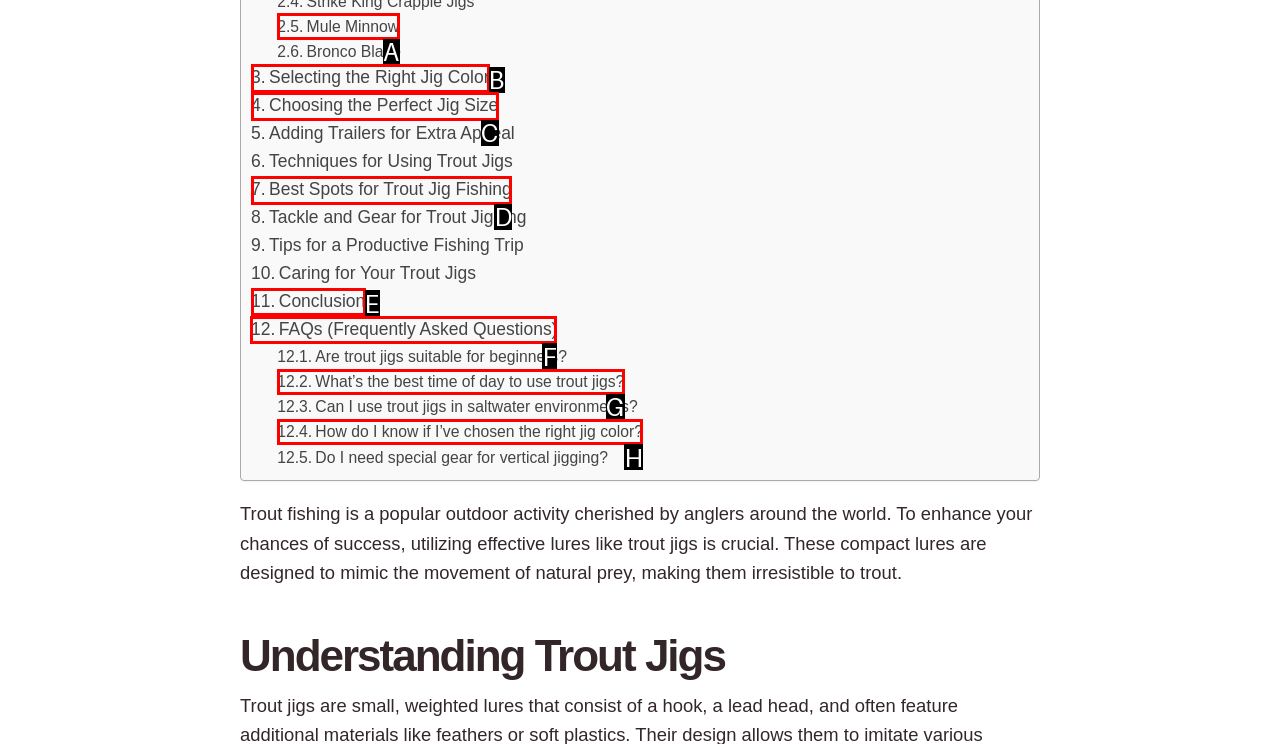From the options shown in the screenshot, tell me which lettered element I need to click to complete the task: Check 'FAQs (Frequently Asked Questions)'.

F